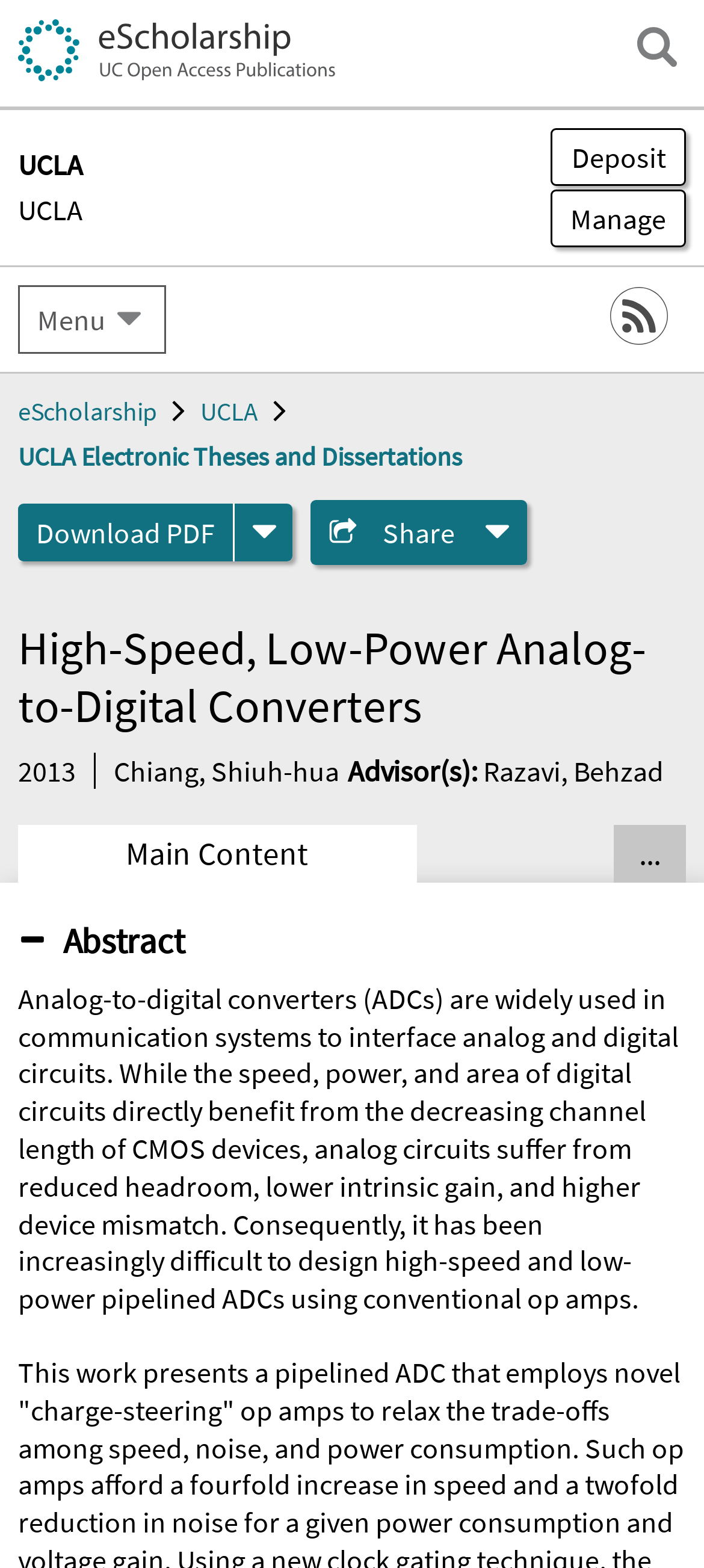Pinpoint the bounding box coordinates of the clickable element to carry out the following instruction: "Deposit a submission."

[0.782, 0.081, 0.974, 0.118]